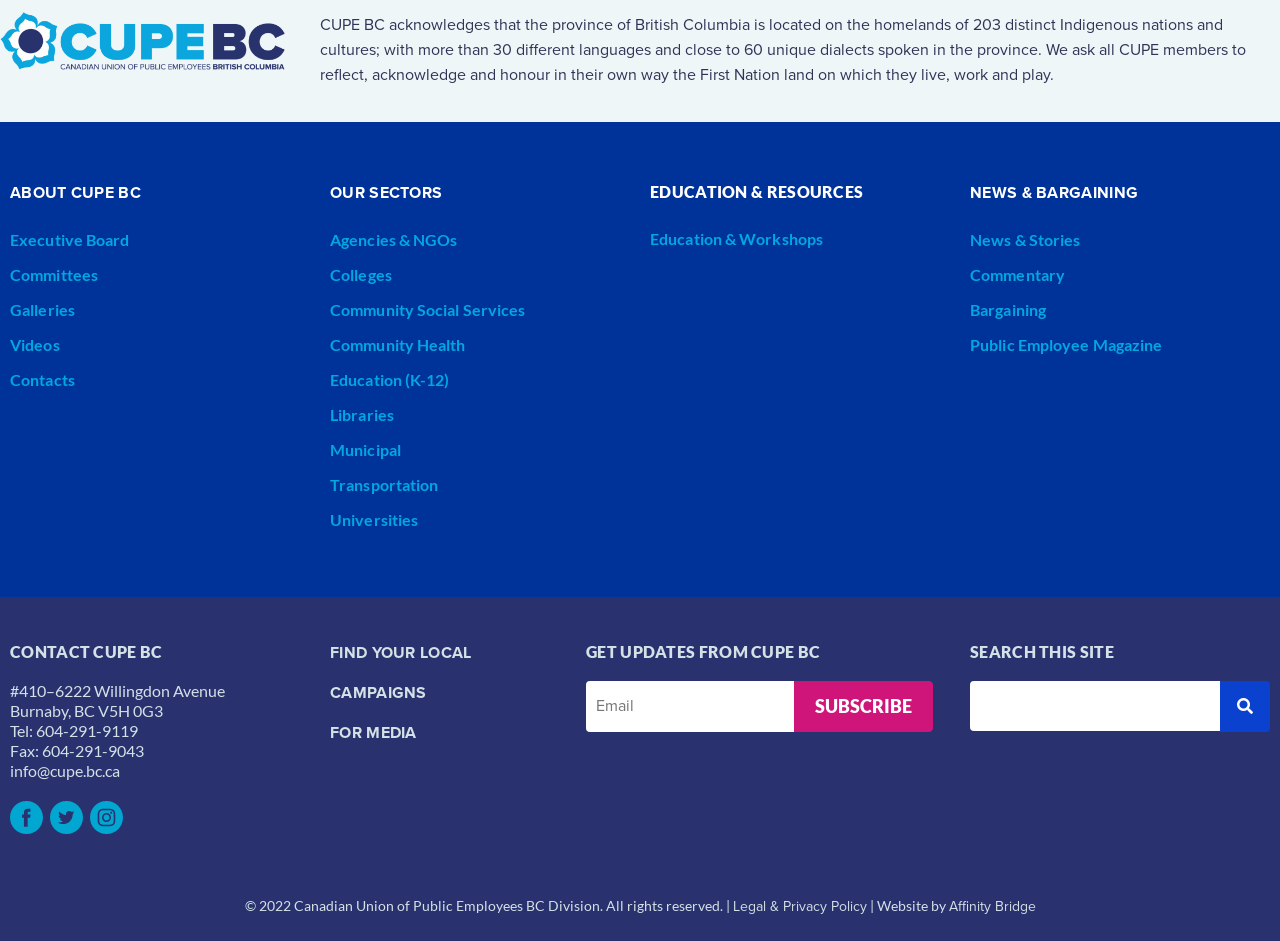Determine the bounding box coordinates of the clickable region to follow the instruction: "Visit the Executive Board page".

[0.008, 0.235, 0.242, 0.273]